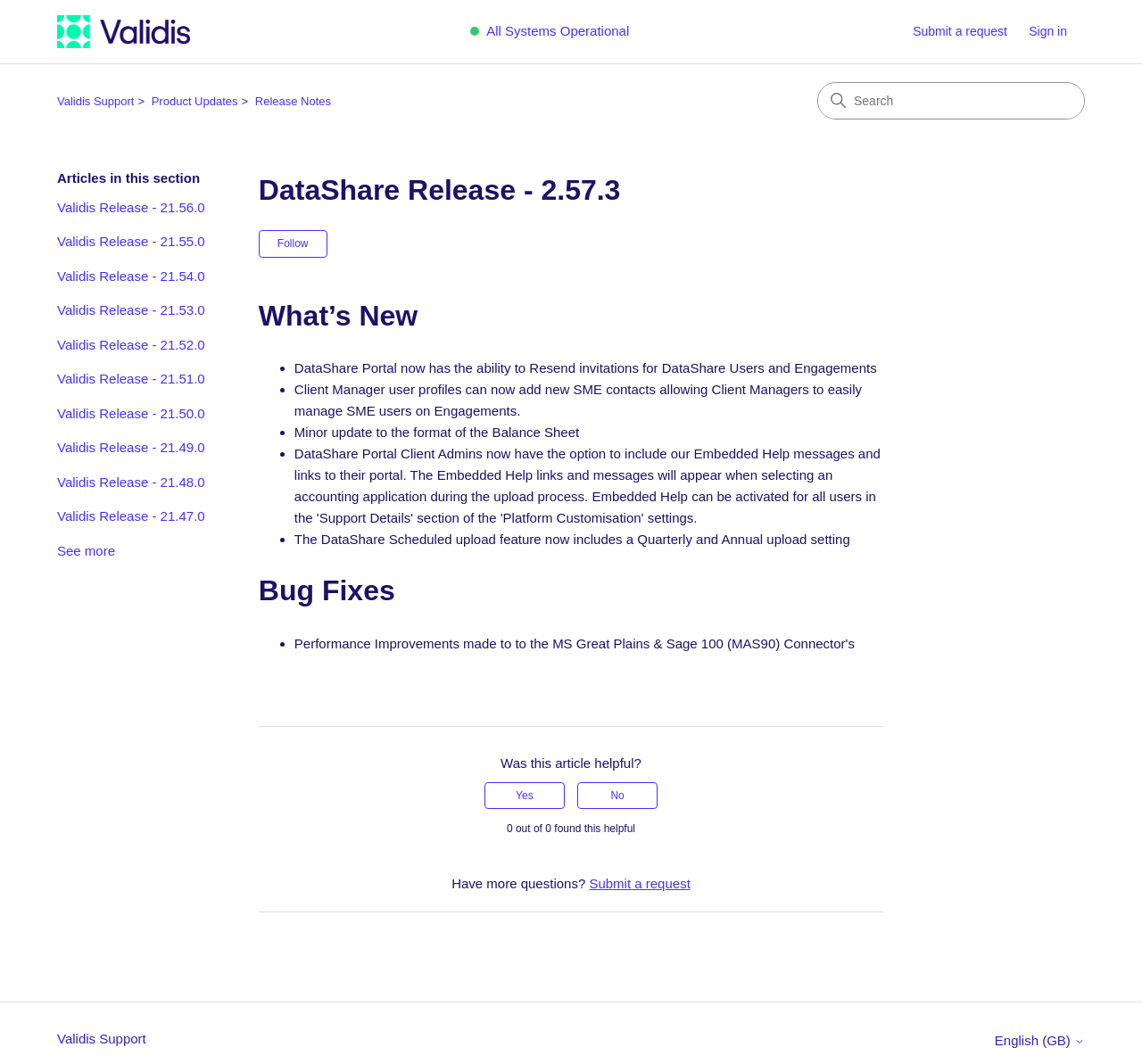What language is the webpage currently set to?
Look at the image and respond with a single word or a short phrase.

English (GB)